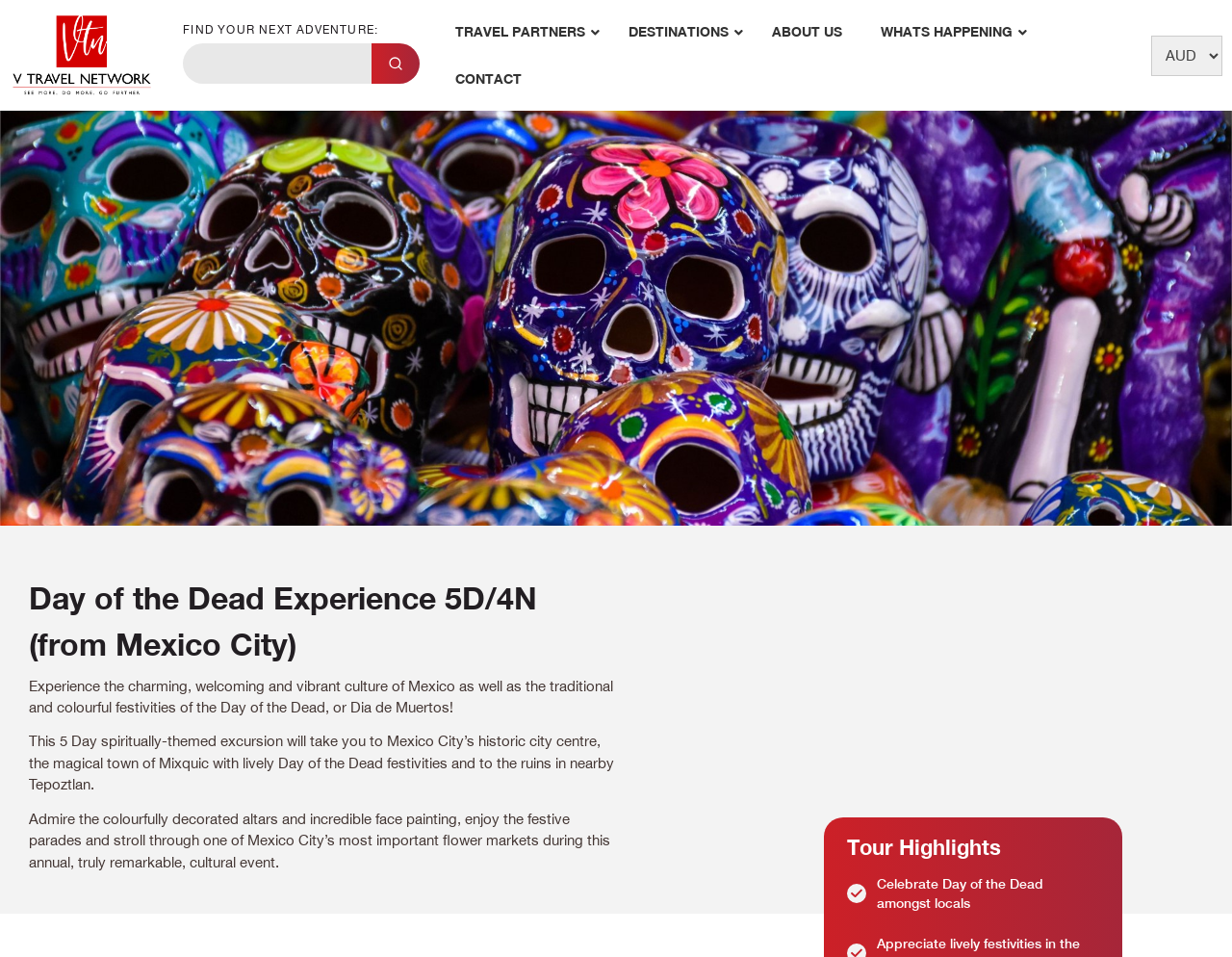Present a detailed account of what is displayed on the webpage.

The webpage is about a travel experience, specifically a 5-day, 4-night trip to Mexico City for the Day of the Dead celebration. At the top left corner, there is a small icon and a link with an icon. Below this, there is a heading that reads "FIND YOUR NEXT ADVENTURE:" followed by a search bar with a "Search Now" button and a "Go" button. 

To the right of the search bar, there are four links: "TRAVEL PARTNERS", "DESTINATIONS", "ABOUT US", and "WHATS HAPPENING". Below these links, there is another link "CONTACT". 

On the right side of the page, there is a dropdown menu with a banner image above it. The banner image spans the entire width of the page. Below the banner, there is a heading that displays the title of the trip, "Day of the Dead Experience 5D/4N (from Mexico City)". 

Below the title, there are three paragraphs of text that describe the trip, including the cultural experiences and activities that will be part of the tour. The text is positioned on the left side of the page, with a large empty space on the right side. 

Further down the page, there is a heading "Tour Highlights" followed by a single bullet point that reads "Celebrate Day of the Dead amongst locals".